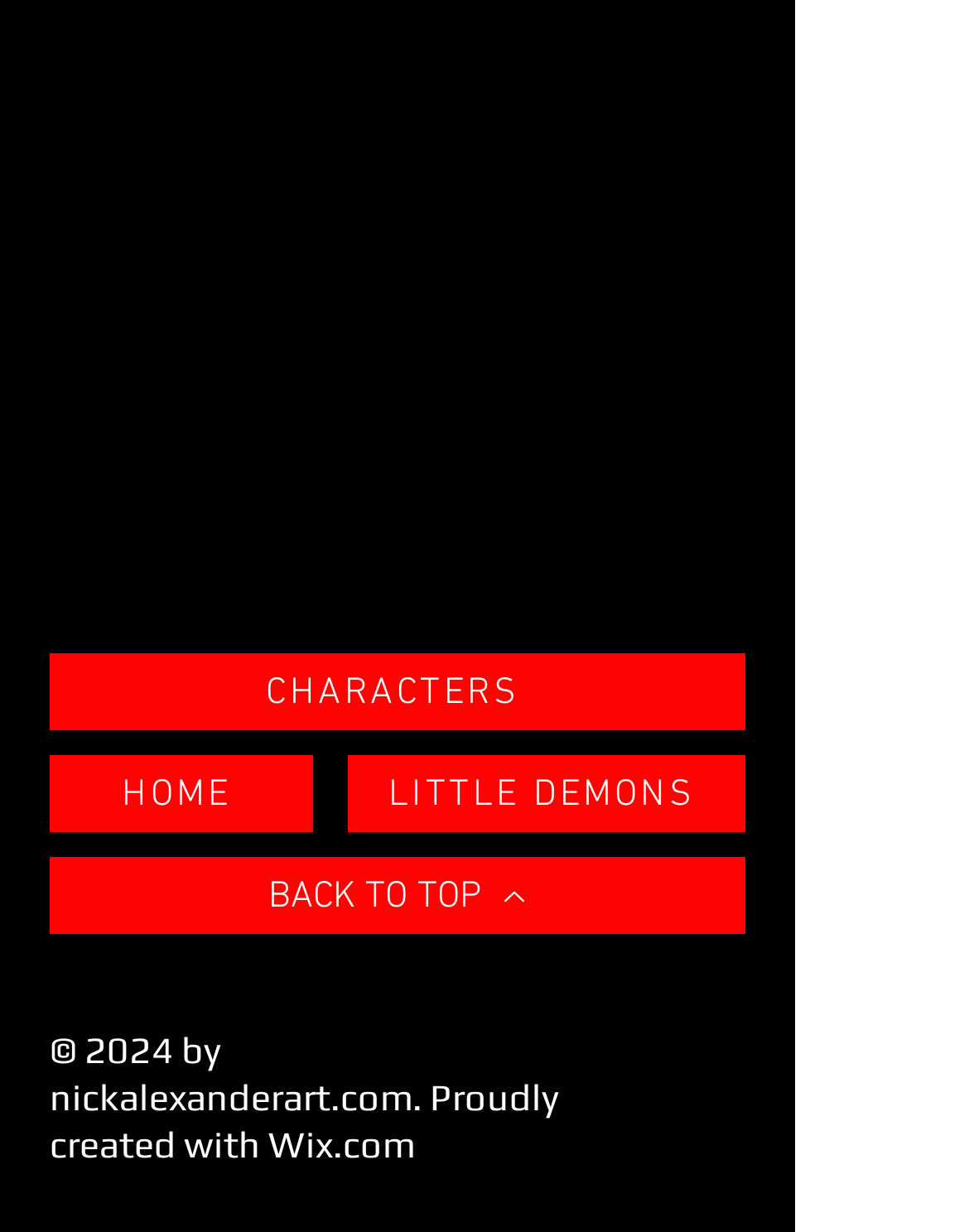Predict the bounding box of the UI element based on this description: "LITTLE DEMONS".

[0.359, 0.613, 0.769, 0.675]